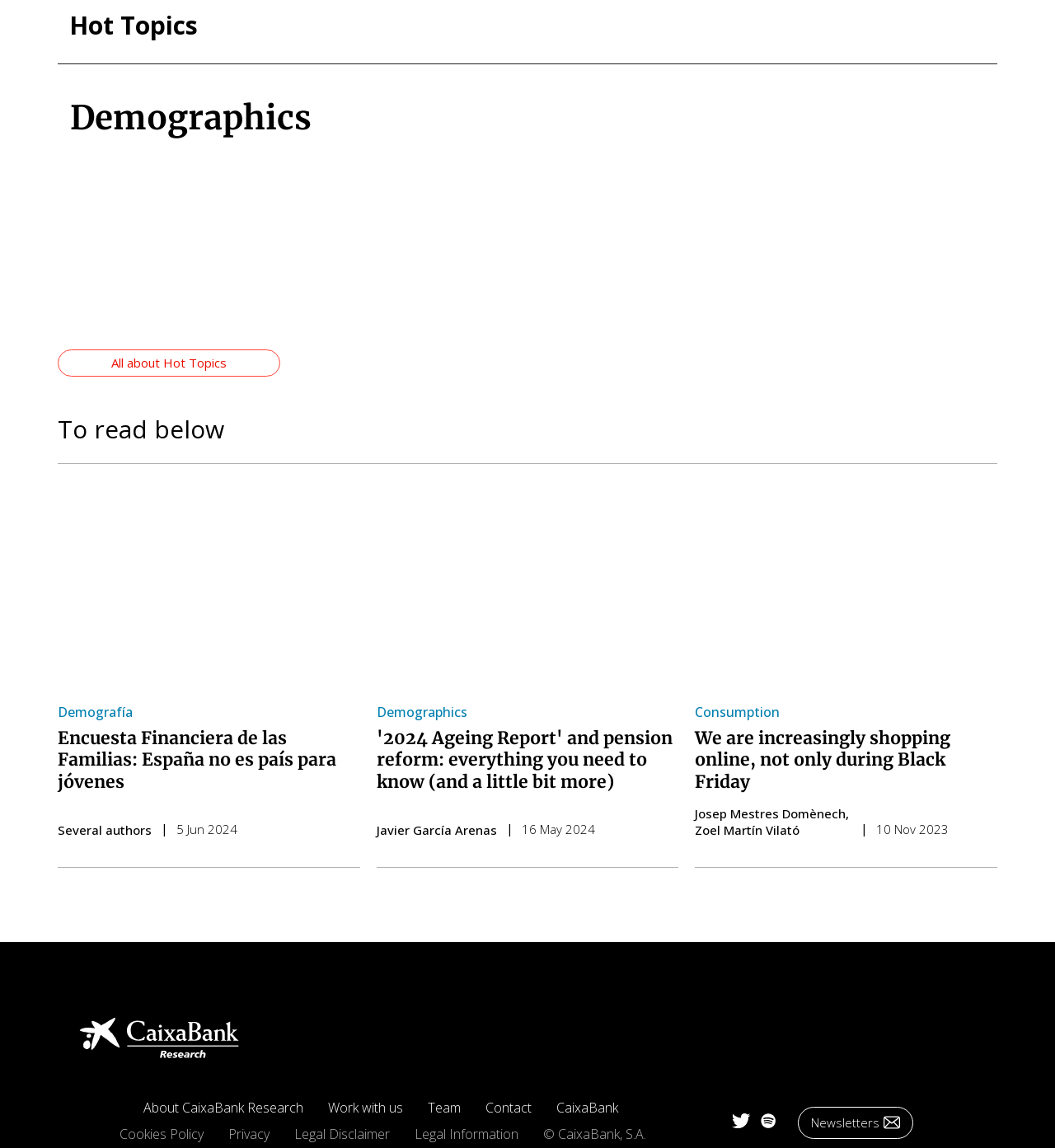Please specify the bounding box coordinates of the area that should be clicked to accomplish the following instruction: "Contact Alaska Farmers Market Association". The coordinates should consist of four float numbers between 0 and 1, i.e., [left, top, right, bottom].

None